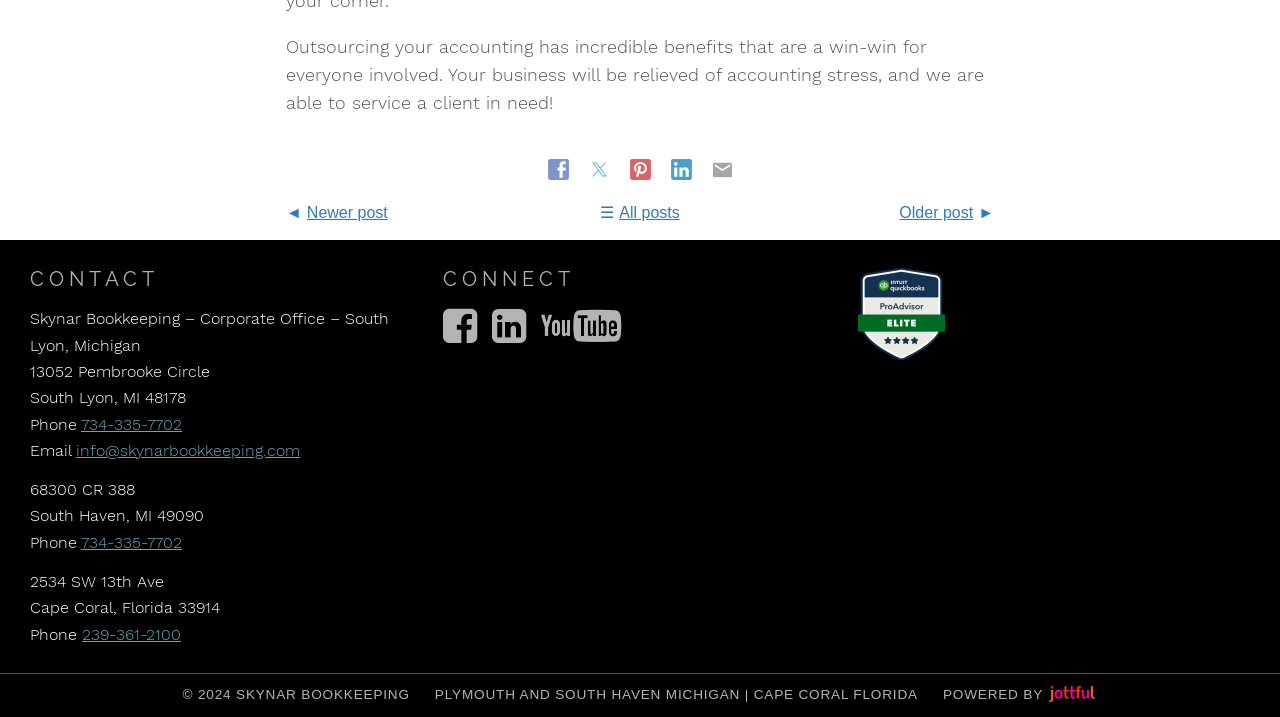Please look at the image and answer the question with a detailed explanation: What is the website powered by?

The website is powered by Jottful, which is mentioned at the bottom of the webpage along with the copyright information.